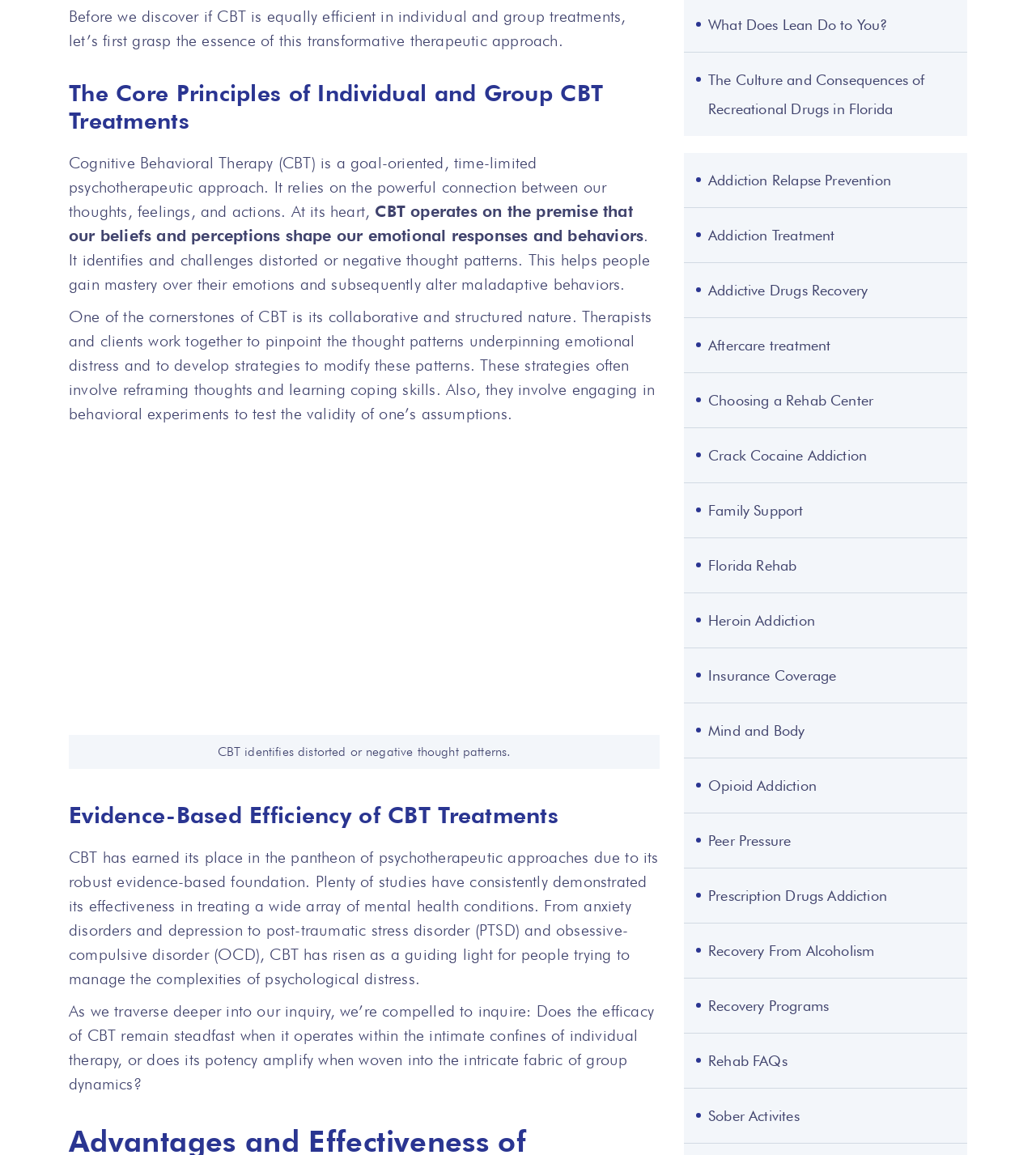Respond with a single word or phrase for the following question: 
What is the goal of Cognitive Behavioral Therapy?

To identify and challenge distorted or negative thought patterns